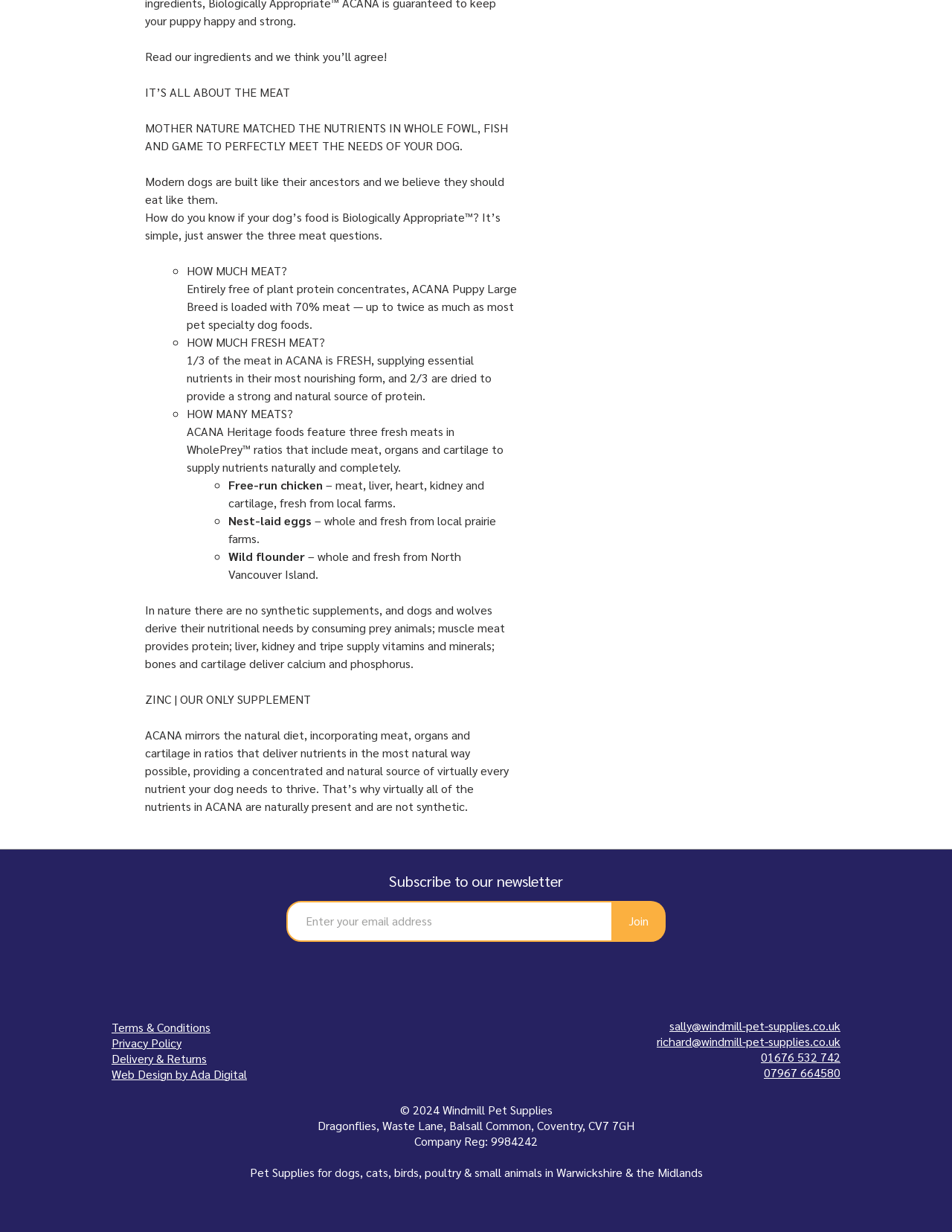What is the main topic of this webpage? Based on the screenshot, please respond with a single word or phrase.

Dog food